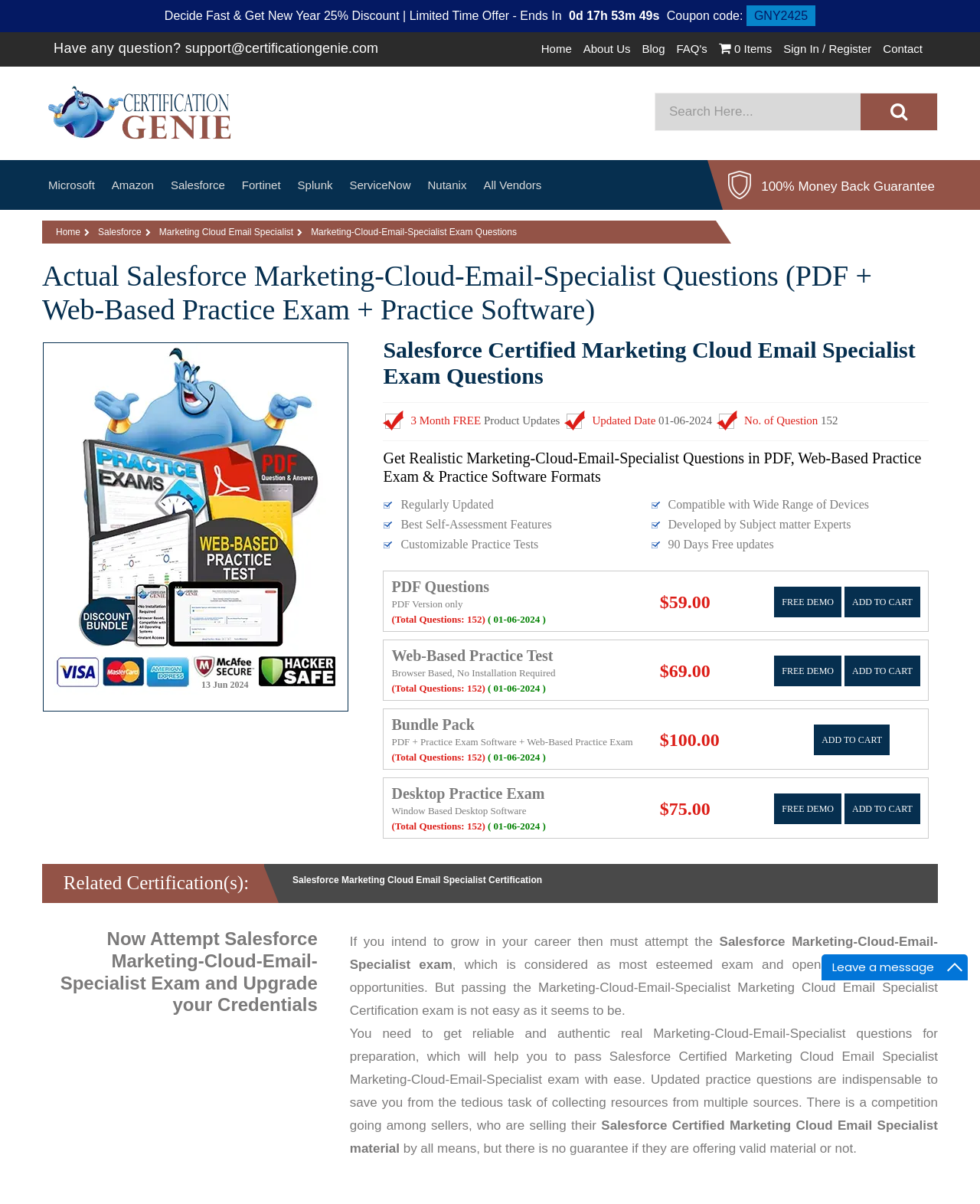Using the information in the image, give a detailed answer to the following question: How many questions are there in the Marketing-Cloud-Email-Specialist exam?

The webpage displays the number of questions '152' next to the text 'No. of Question' which indicates the total number of questions in the Marketing-Cloud-Email-Specialist exam.